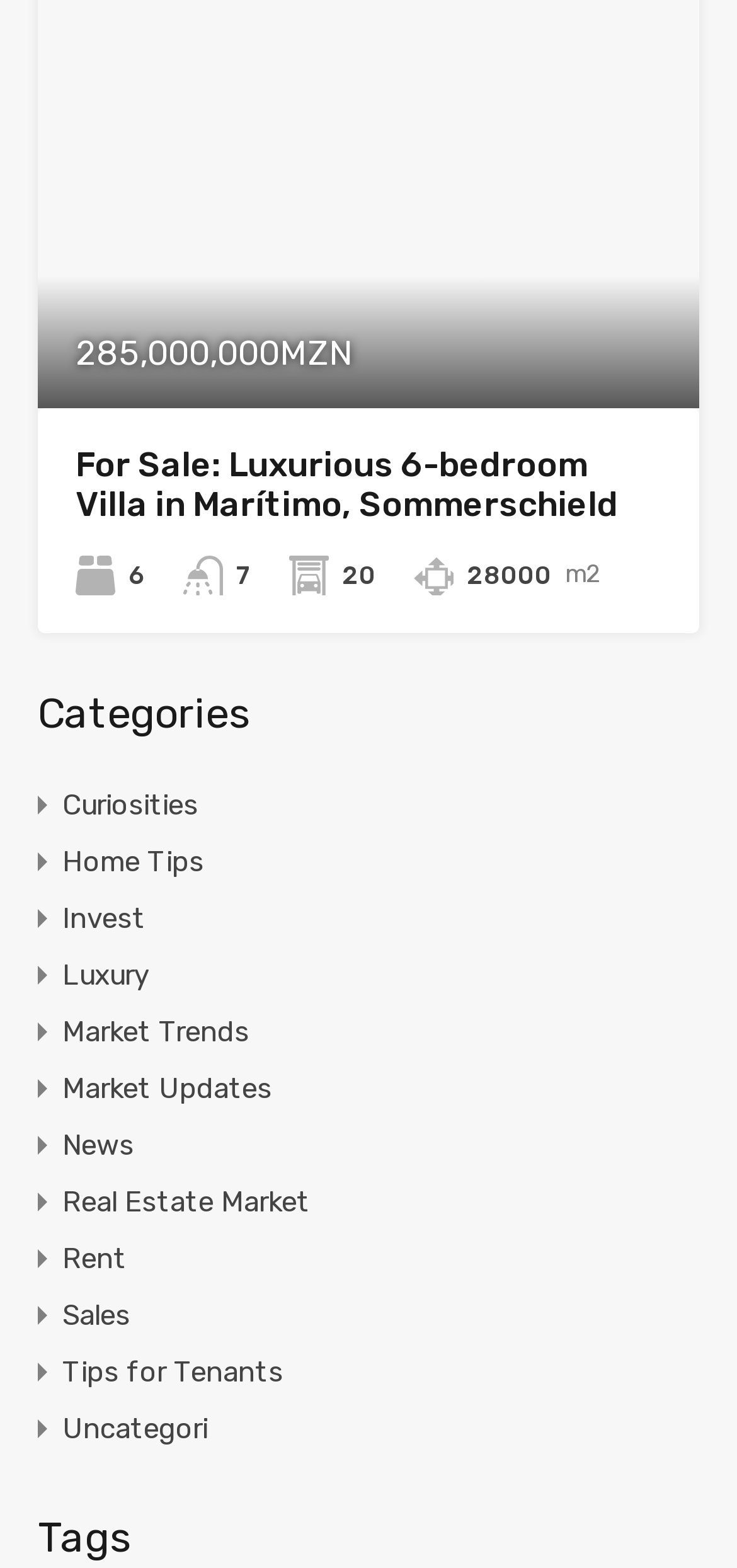What is the price of the villa?
Could you answer the question in a detailed manner, providing as much information as possible?

The price of the villa is mentioned in the StaticText element with the text '285,000,000MZN' located at the top of the webpage.